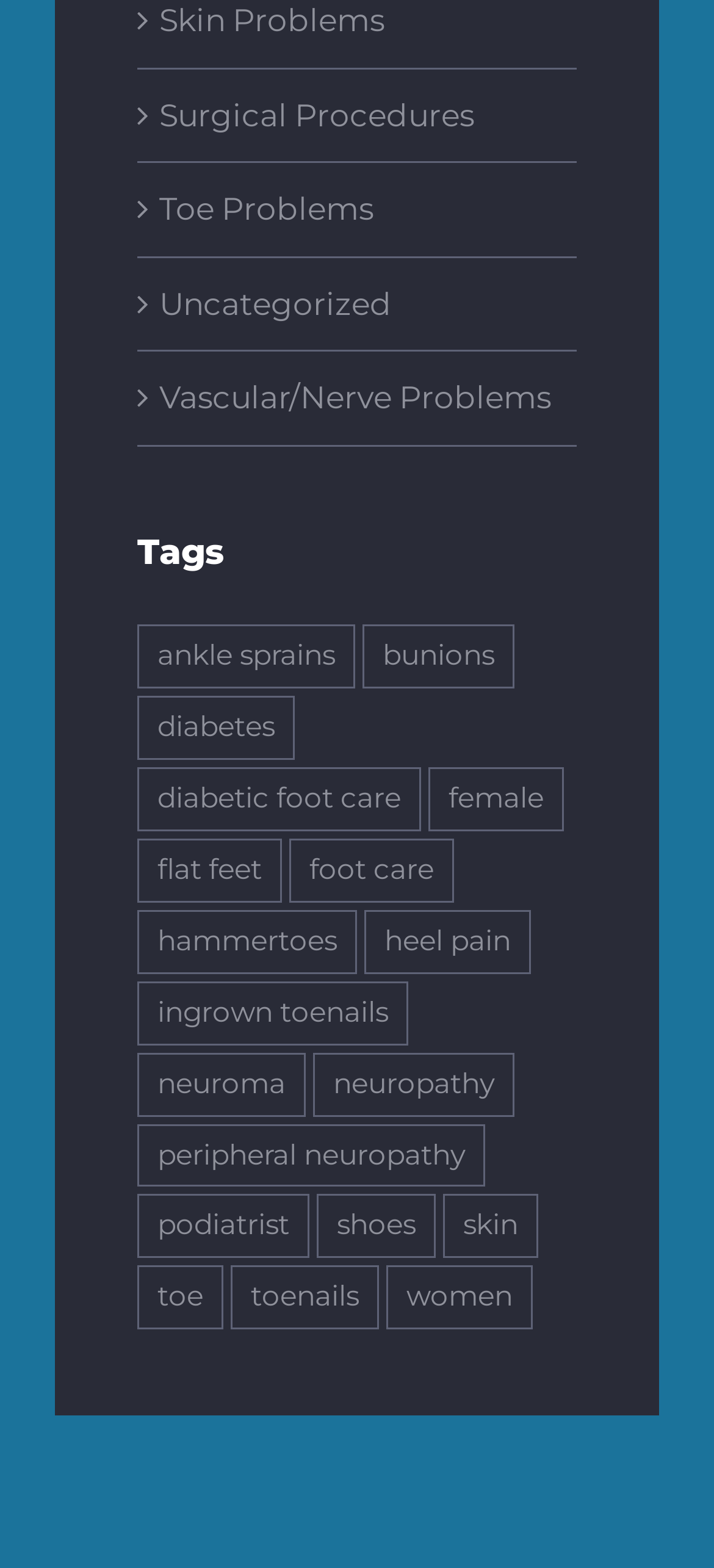Determine the bounding box of the UI component based on this description: "diabetic foot care". The bounding box coordinates should be four float values between 0 and 1, i.e., [left, top, right, bottom].

[0.192, 0.489, 0.59, 0.53]